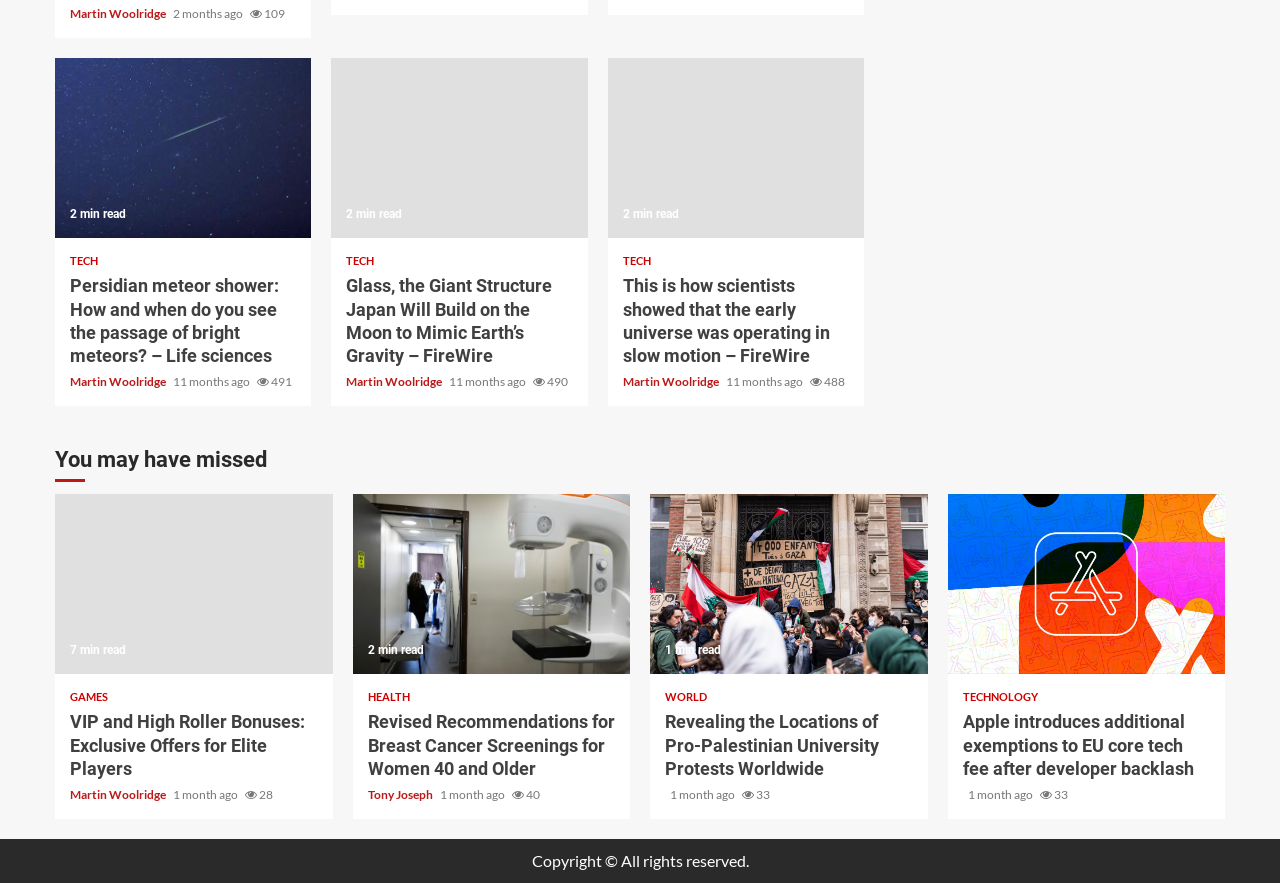Please find the bounding box coordinates (top-left x, top-left y, bottom-right x, bottom-right y) in the screenshot for the UI element described as follows: Martin Woolridge

[0.055, 0.891, 0.131, 0.908]